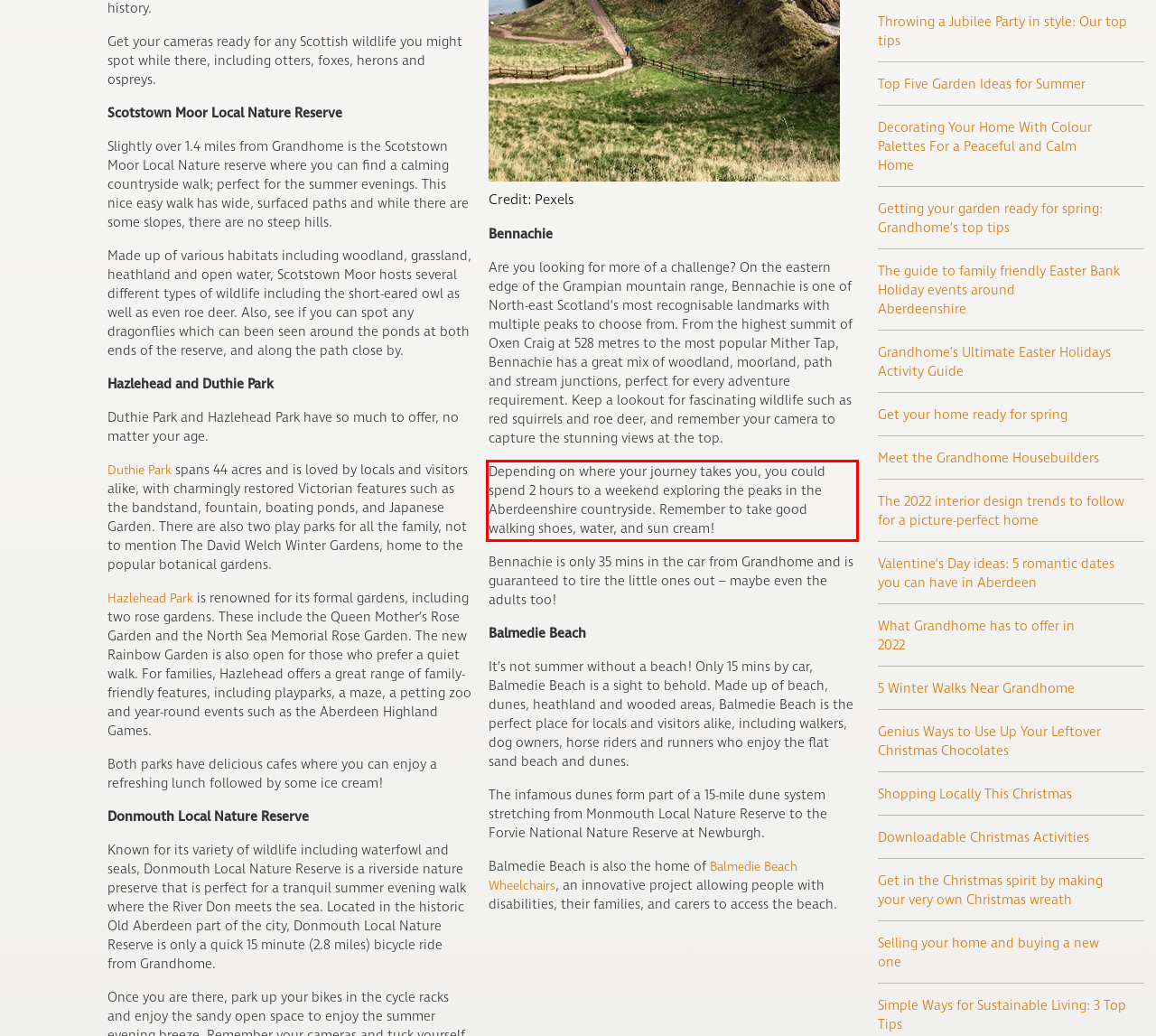Please examine the webpage screenshot containing a red bounding box and use OCR to recognize and output the text inside the red bounding box.

Depending on where your journey takes you, you could spend 2 hours to a weekend exploring the peaks in the Aberdeenshire countryside. Remember to take good walking shoes, water, and sun cream!